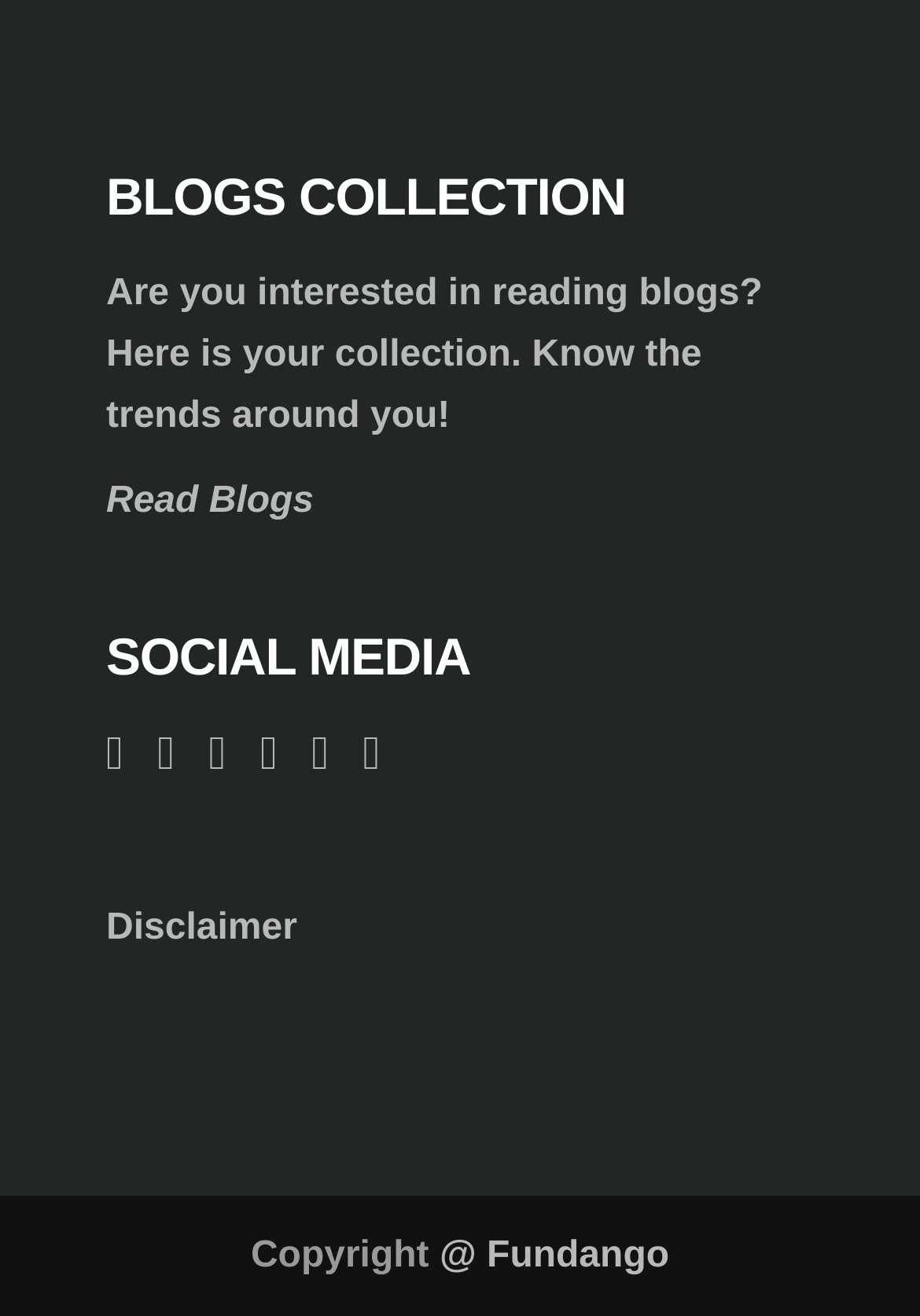Determine the bounding box coordinates for the clickable element to execute this instruction: "Read blogs". Provide the coordinates as four float numbers between 0 and 1, i.e., [left, top, right, bottom].

[0.115, 0.366, 0.341, 0.396]